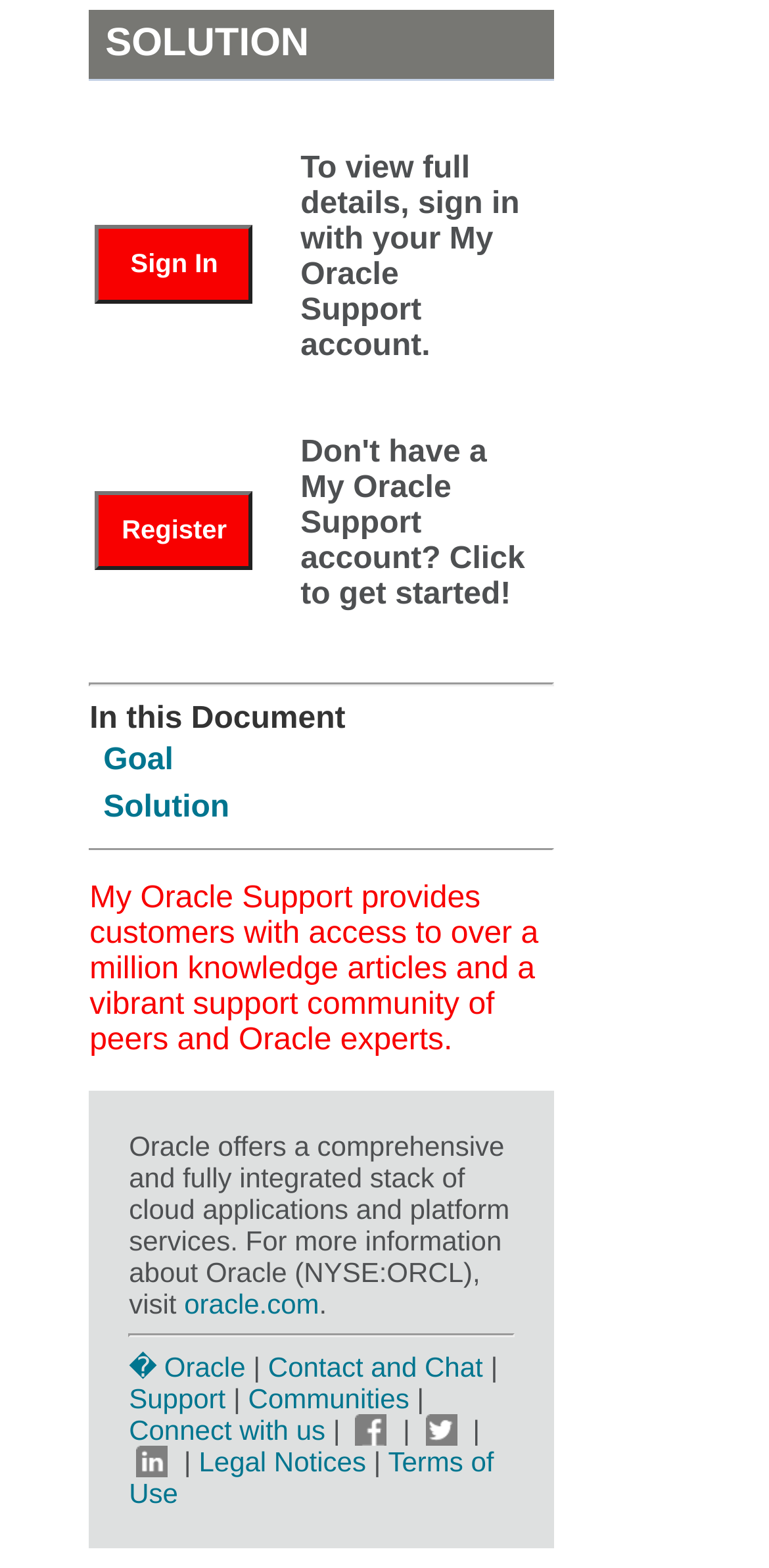Please find the bounding box coordinates of the element's region to be clicked to carry out this instruction: "View the goal".

[0.134, 0.474, 0.226, 0.496]